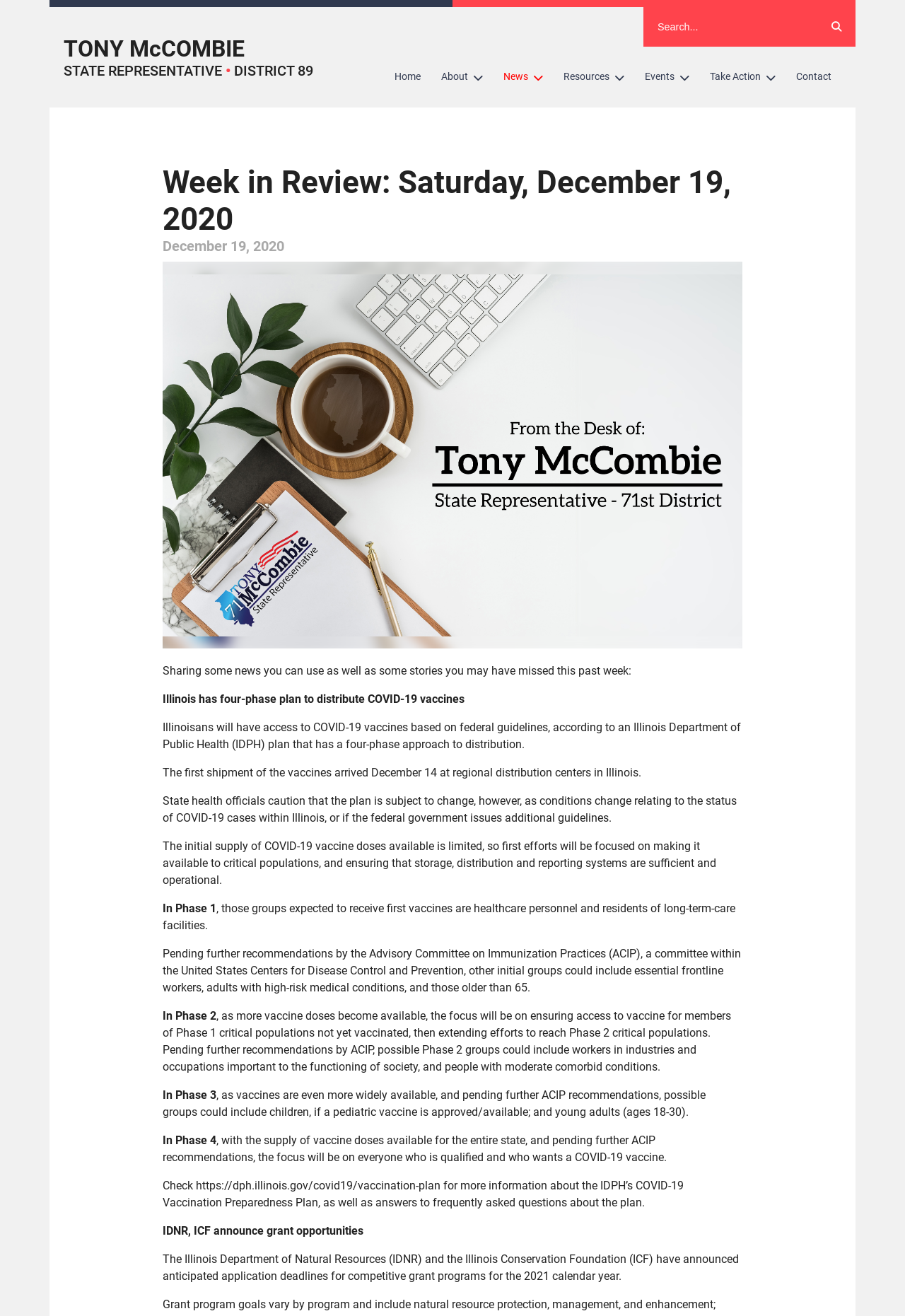What is the source of the COVID-19 vaccination plan?
Look at the image and answer the question with a single word or phrase.

Illinois Department of Public Health